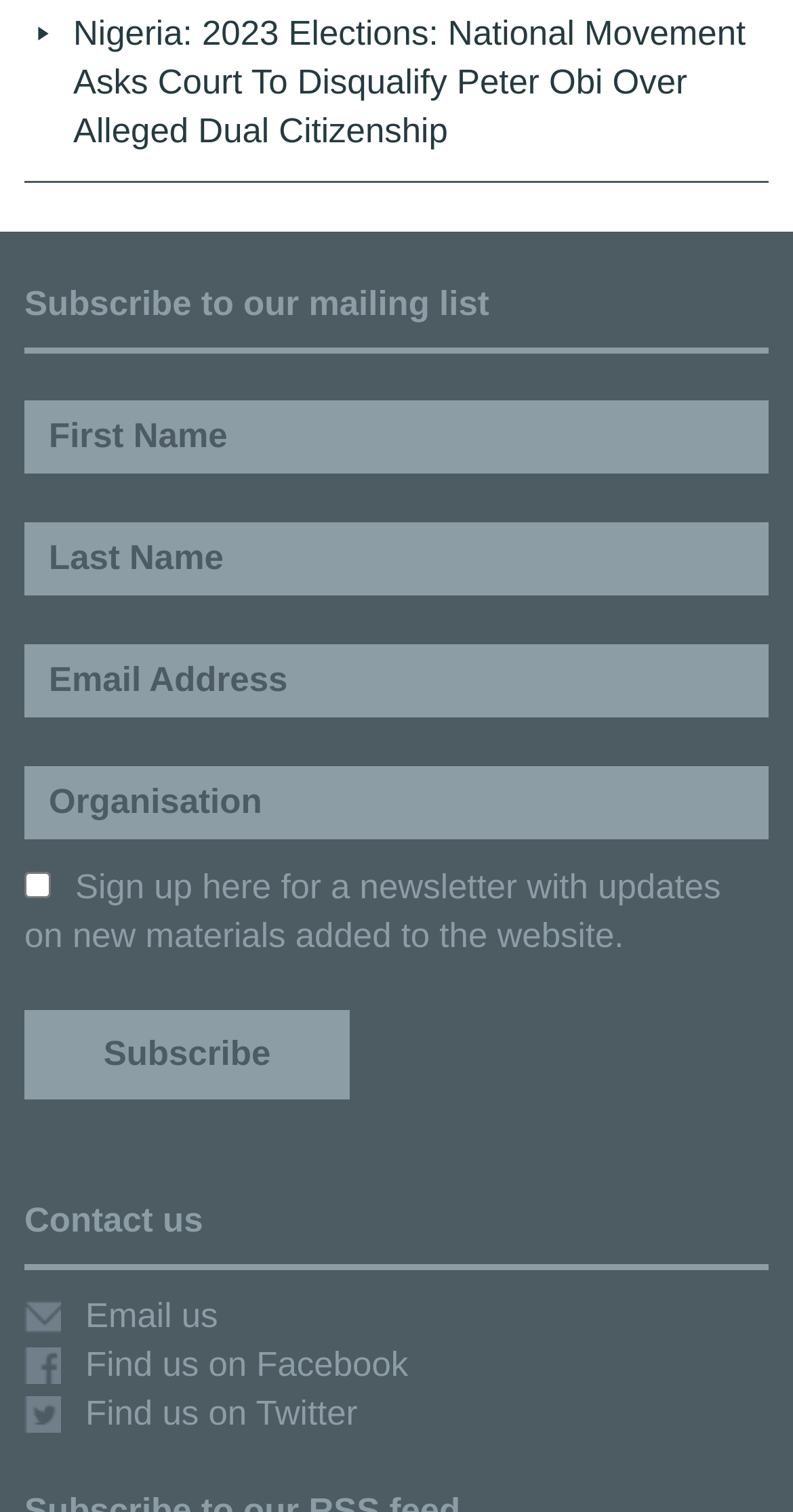Can you give a comprehensive explanation to the question given the content of the image?
What is the purpose of the checkbox?

The checkbox does not have a label or description, so it is unclear what it is for. However, it is located near the 'Sign up here for a newsletter...' text, so it might be related to the newsletter subscription.